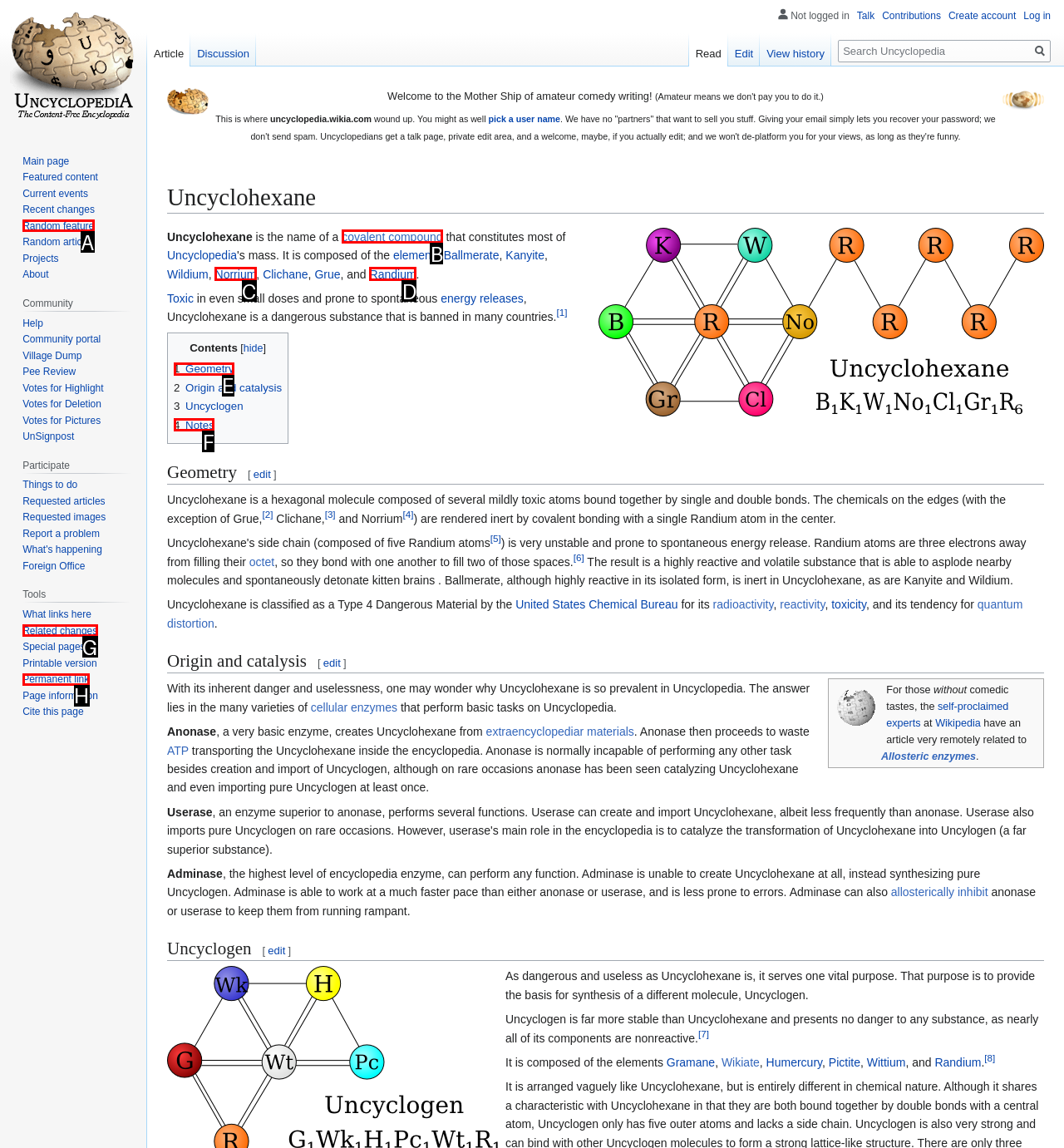Identify the option that best fits this description: Random feature
Answer with the appropriate letter directly.

A